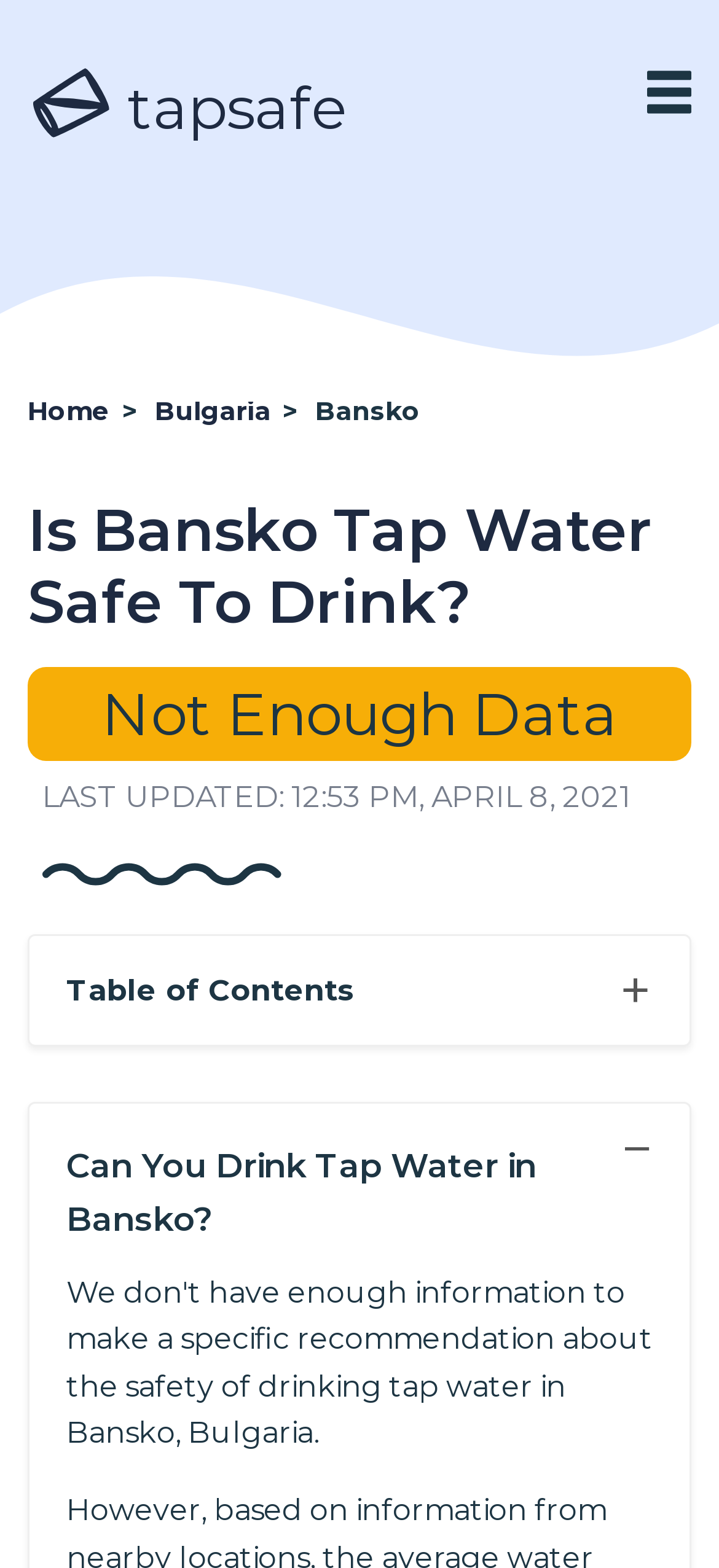Please analyze the image and provide a thorough answer to the question:
What is the current status of tap water safety in Bansko?

The webpage displays the text 'Not Enough Data' which suggests that there is not enough information available to determine the safety of tap water in Bansko.